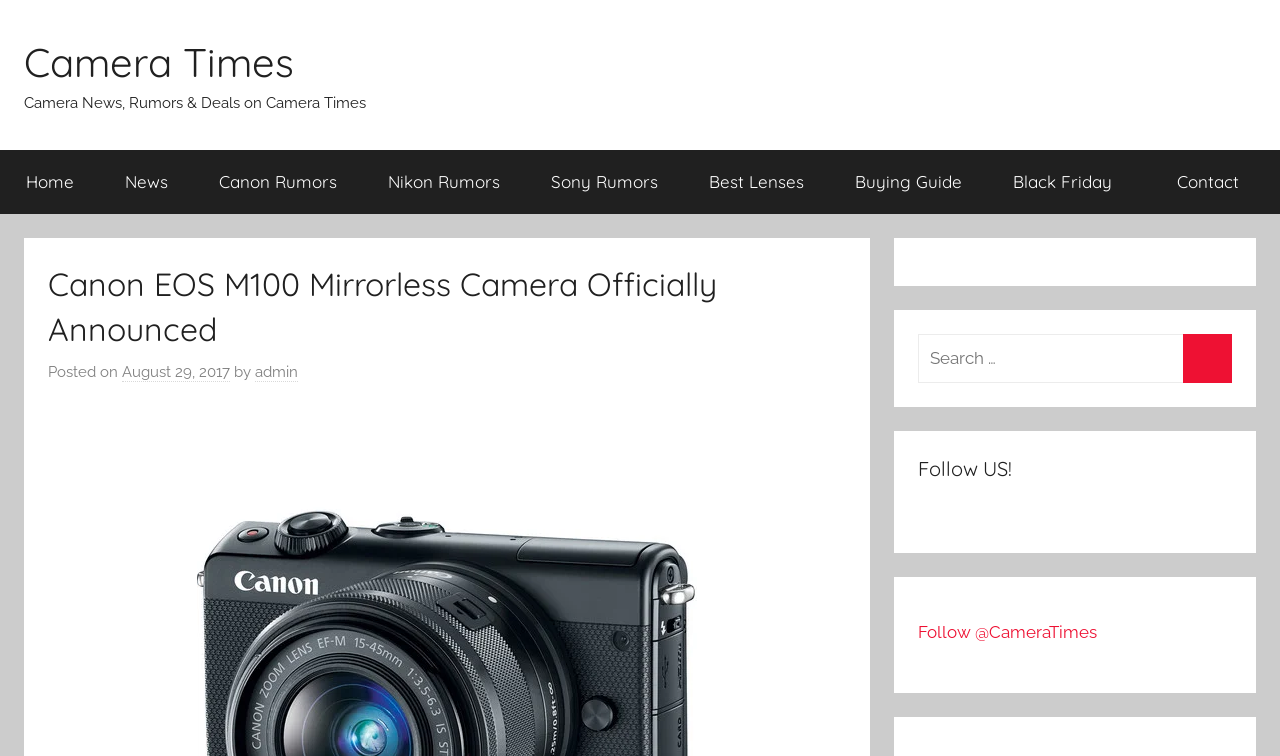Answer succinctly with a single word or phrase:
What is the date of the post?

August 29, 2017